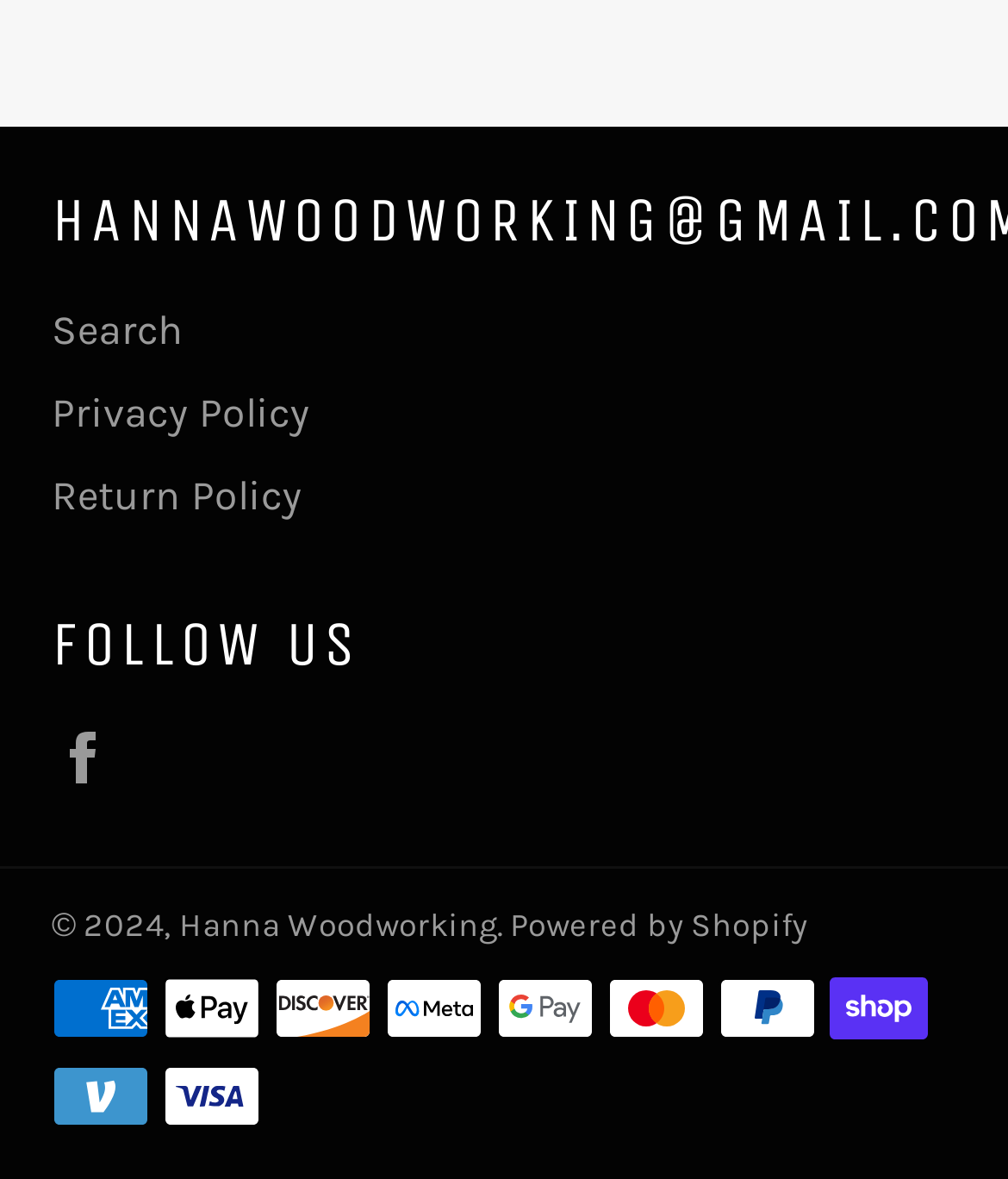How many payment methods are displayed on the webpage?
Refer to the screenshot and answer in one word or phrase.

9